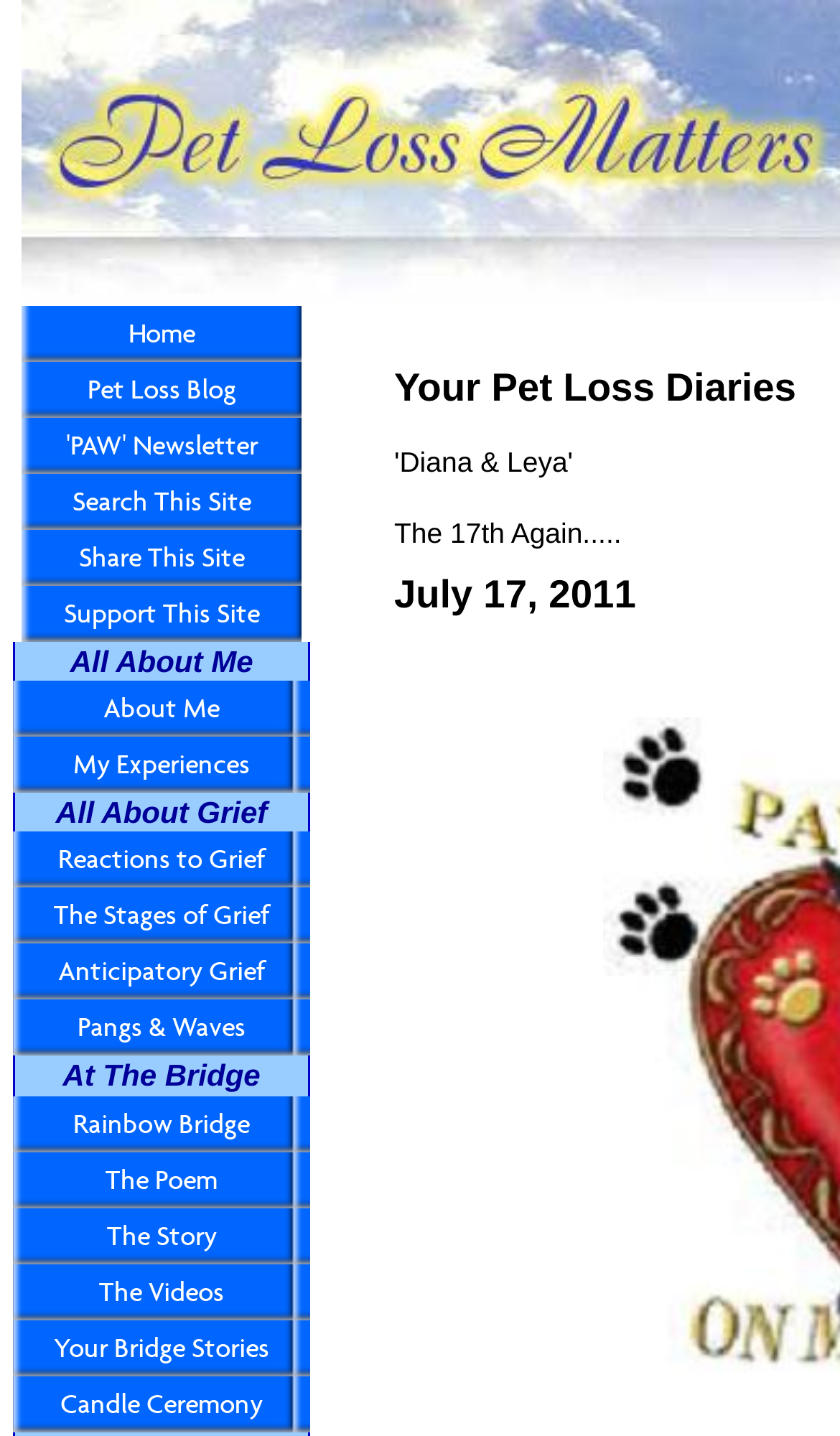Identify the bounding box coordinates of the section to be clicked to complete the task described by the following instruction: "read about reactions to grief". The coordinates should be four float numbers between 0 and 1, formatted as [left, top, right, bottom].

[0.015, 0.58, 0.369, 0.619]